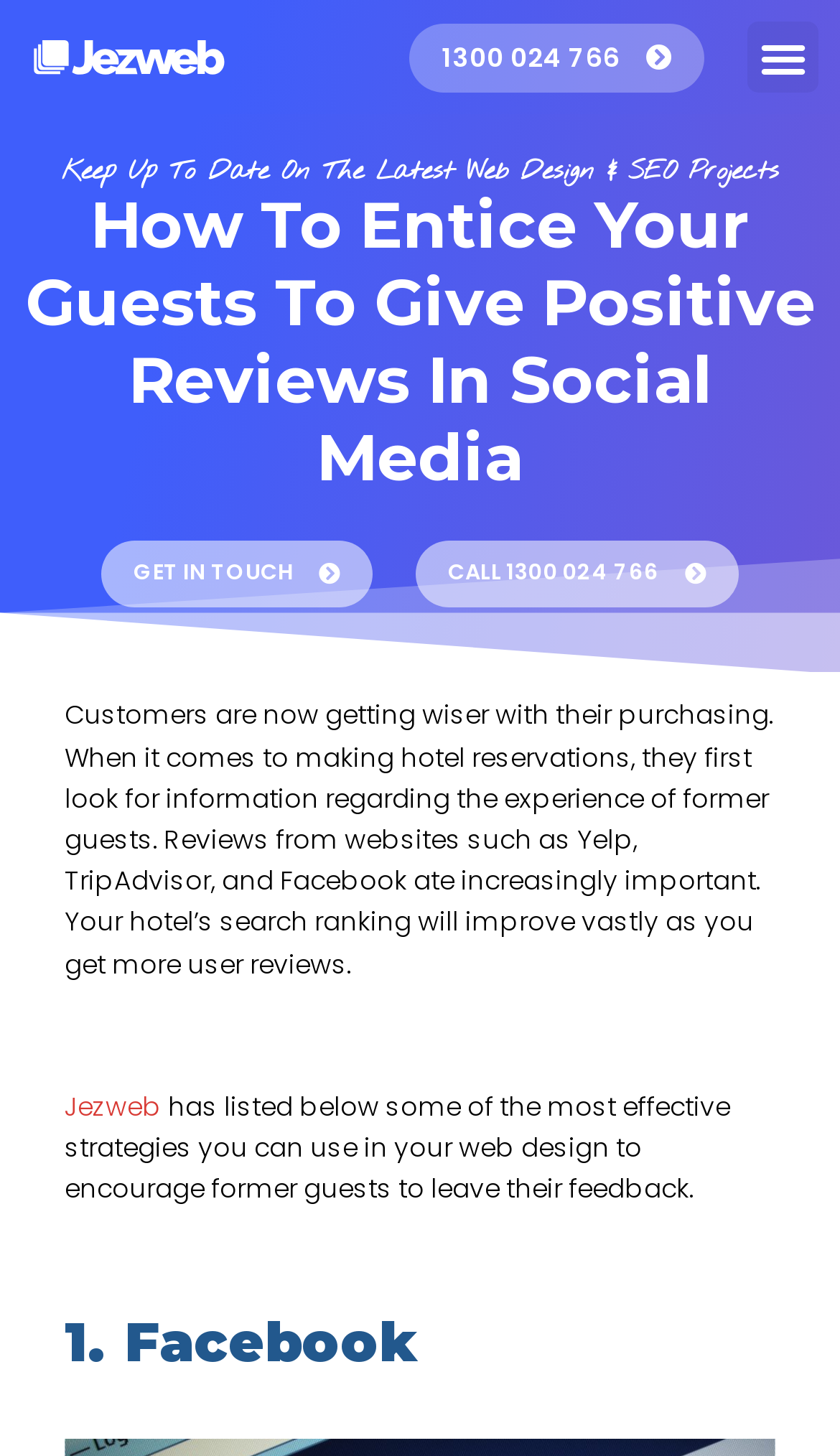Answer with a single word or phrase: 
How many social media platforms are mentioned for leaving reviews?

3